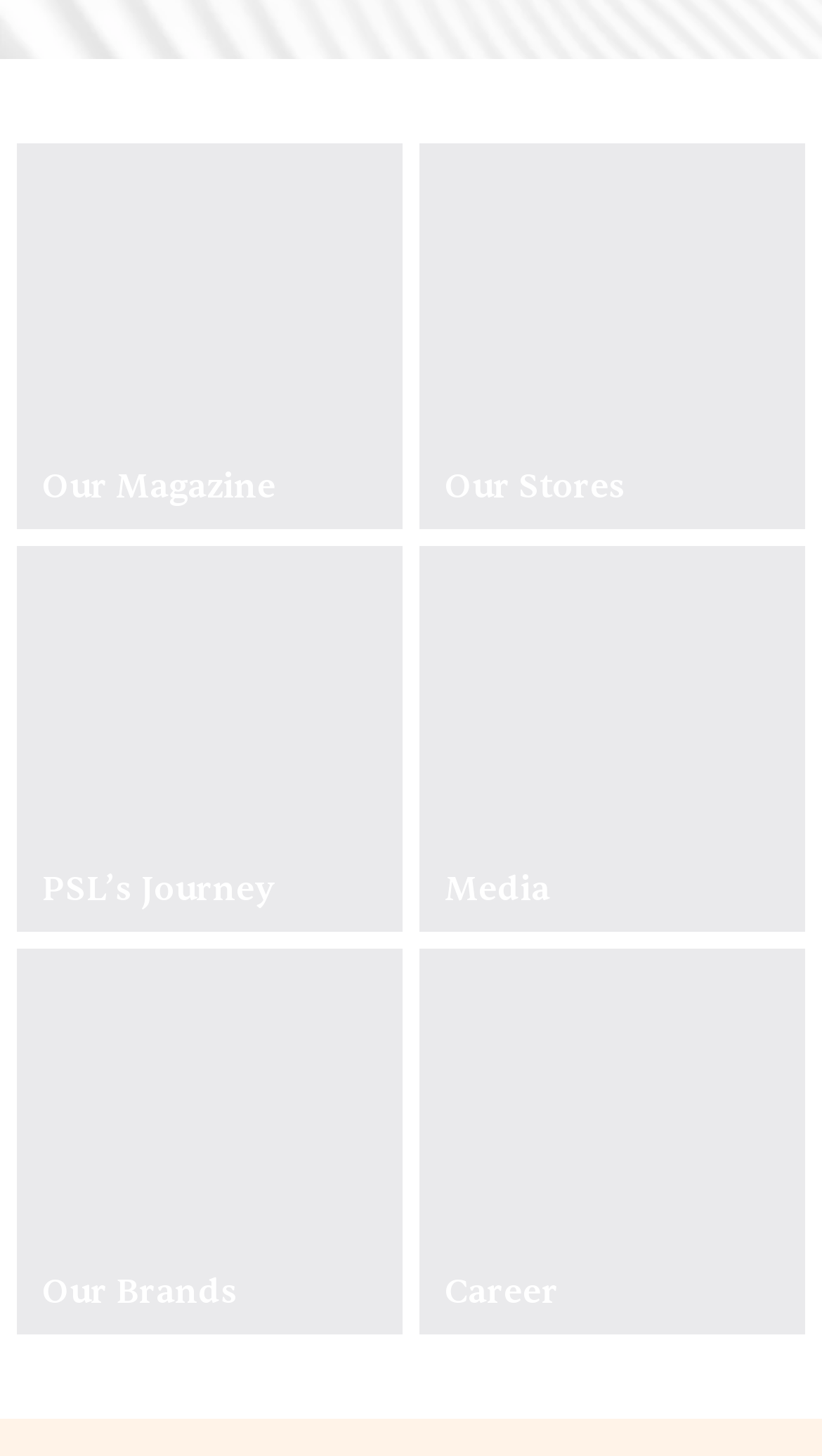Please answer the following question using a single word or phrase: 
Is there a link about the company's history?

Yes